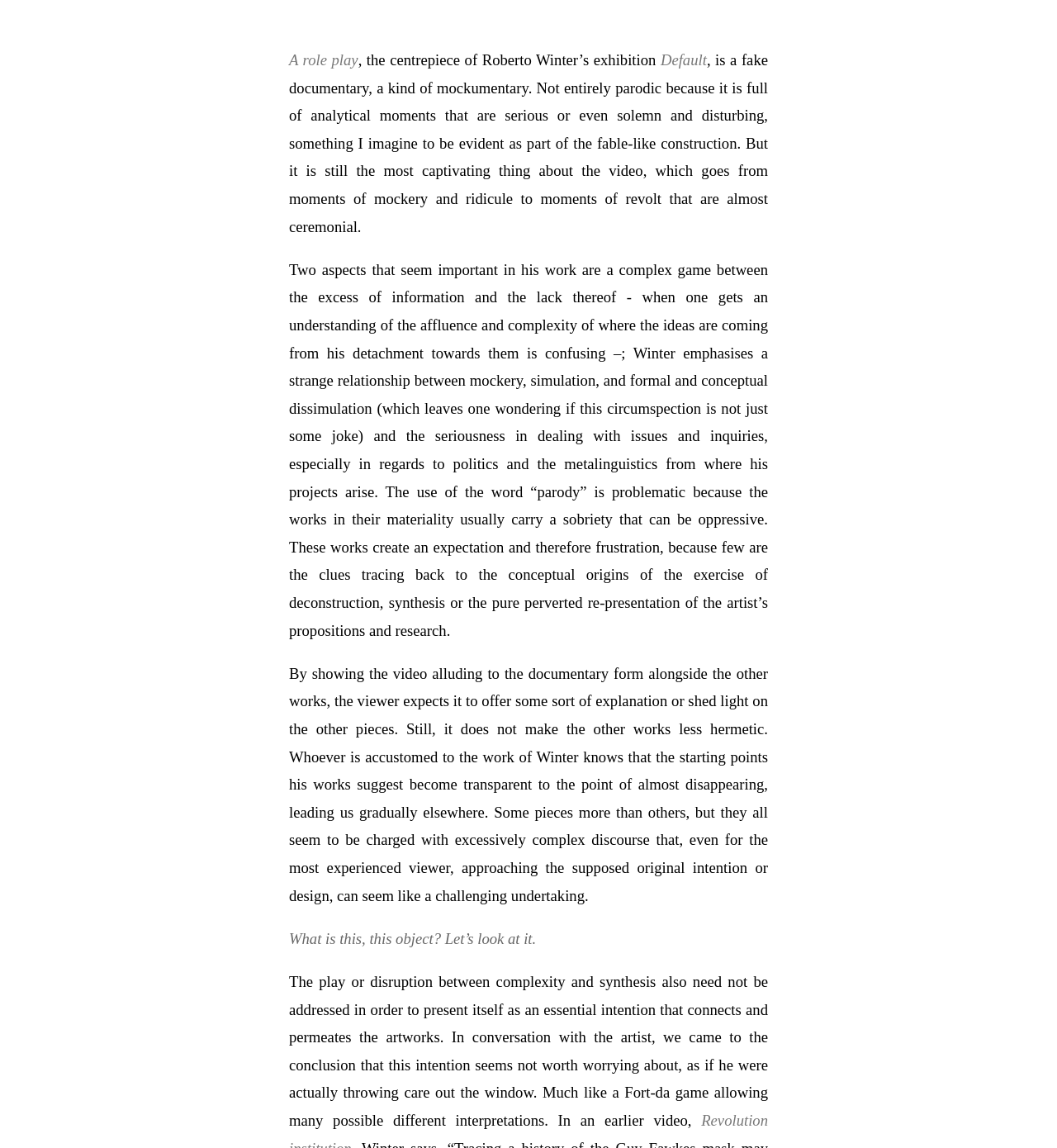Using the image as a reference, answer the following question in as much detail as possible:
What is the tone of Winter's works?

The static text element describes Winter's works as having analytical moments that are serious or even solemn and disturbing, which suggests that the tone of his works is serious and solemn.